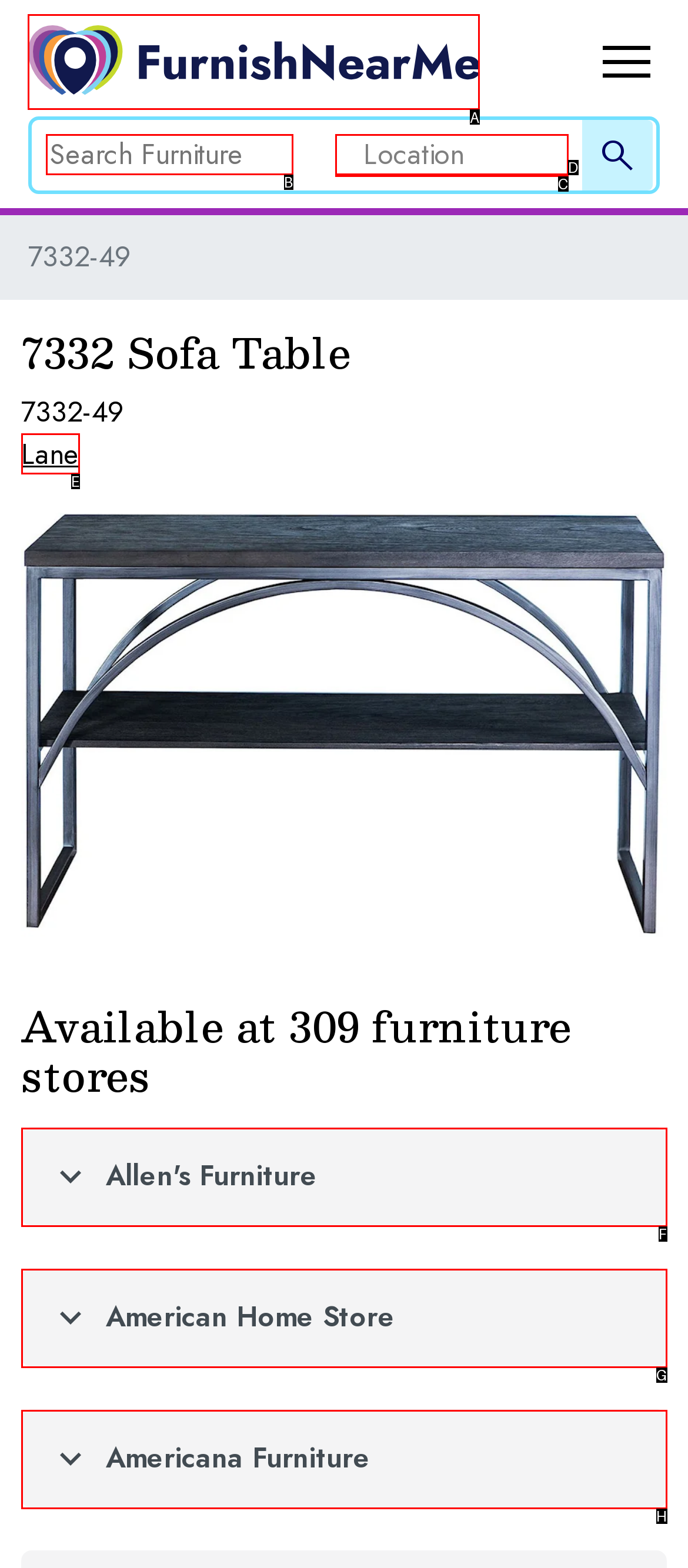Identify the HTML element to click to execute this task: Click on FurnishNearMe logo Respond with the letter corresponding to the proper option.

A